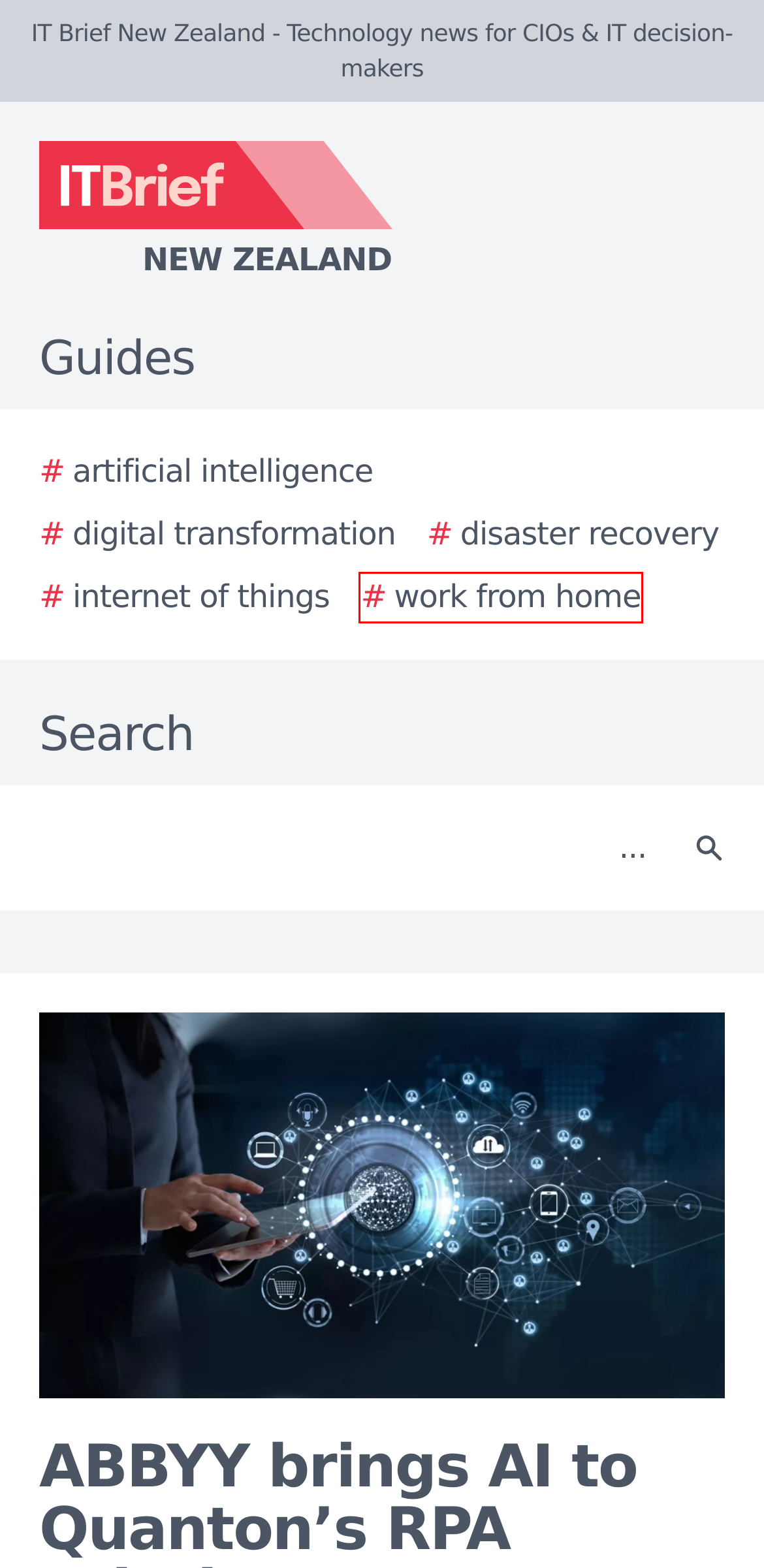Examine the screenshot of a webpage with a red bounding box around a specific UI element. Identify which webpage description best matches the new webpage that appears after clicking the element in the red bounding box. Here are the candidates:
A. The 2024 Ultimate Guide to Disaster Recovery
B. The 2024 Ultimate Guide to Internet of Things
C. TelcoNews New Zealand - Media kit
D. The 2024 Ultimate Guide to Work from Home
E. The 2024 Ultimate Guide to Artificial Intelligence
F. TelcoNews New Zealand - Telecommunications news for ICT decision-makers
G. The 2024 Ultimate Guide to Digital Transformation
H. FutureFive New Zealand - Consumer technology news & reviews from the future

D